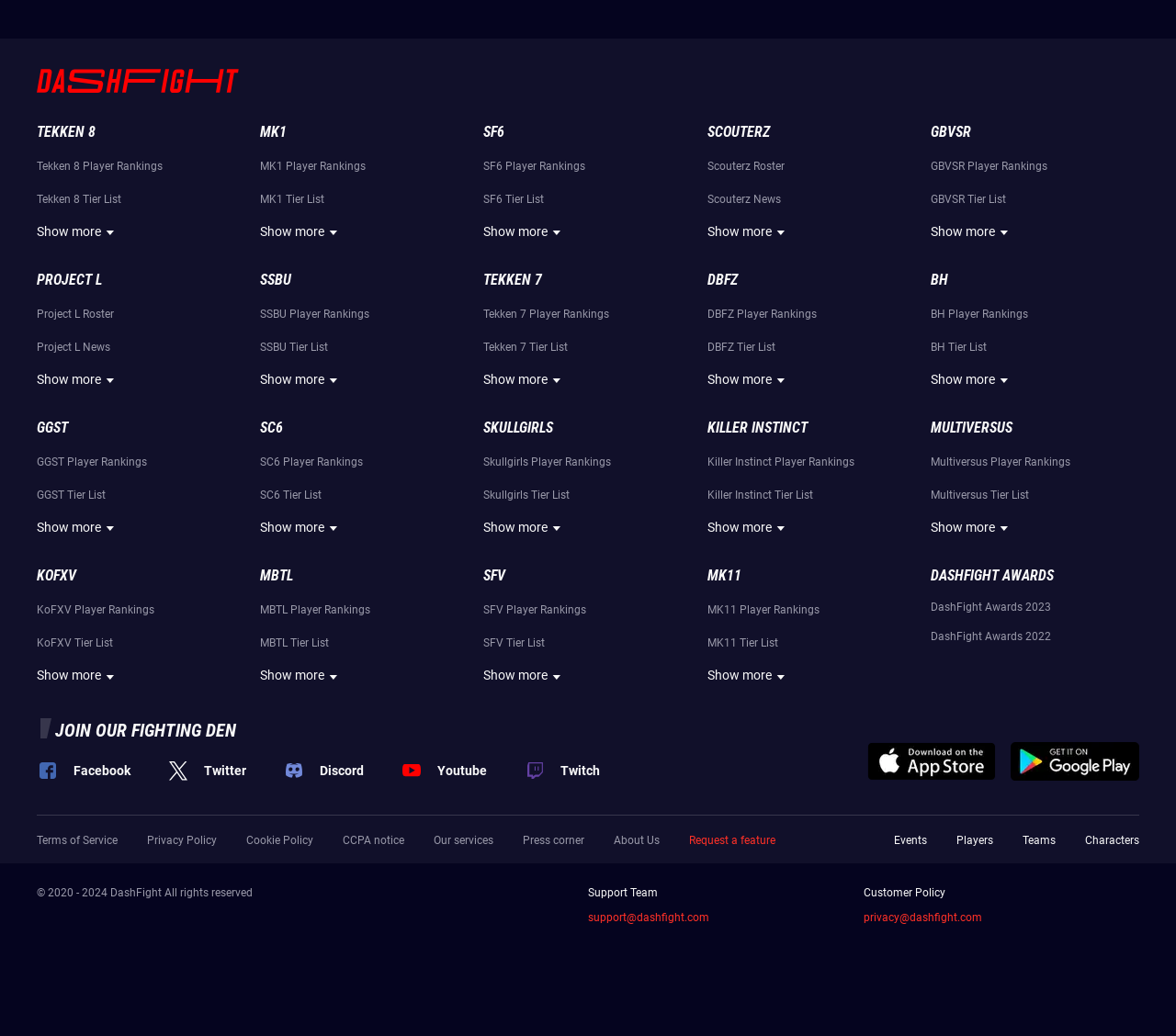Identify the bounding box coordinates for the element that needs to be clicked to fulfill this instruction: "Show more on MK1". Provide the coordinates in the format of four float numbers between 0 and 1: [left, top, right, bottom].

[0.221, 0.214, 0.292, 0.233]